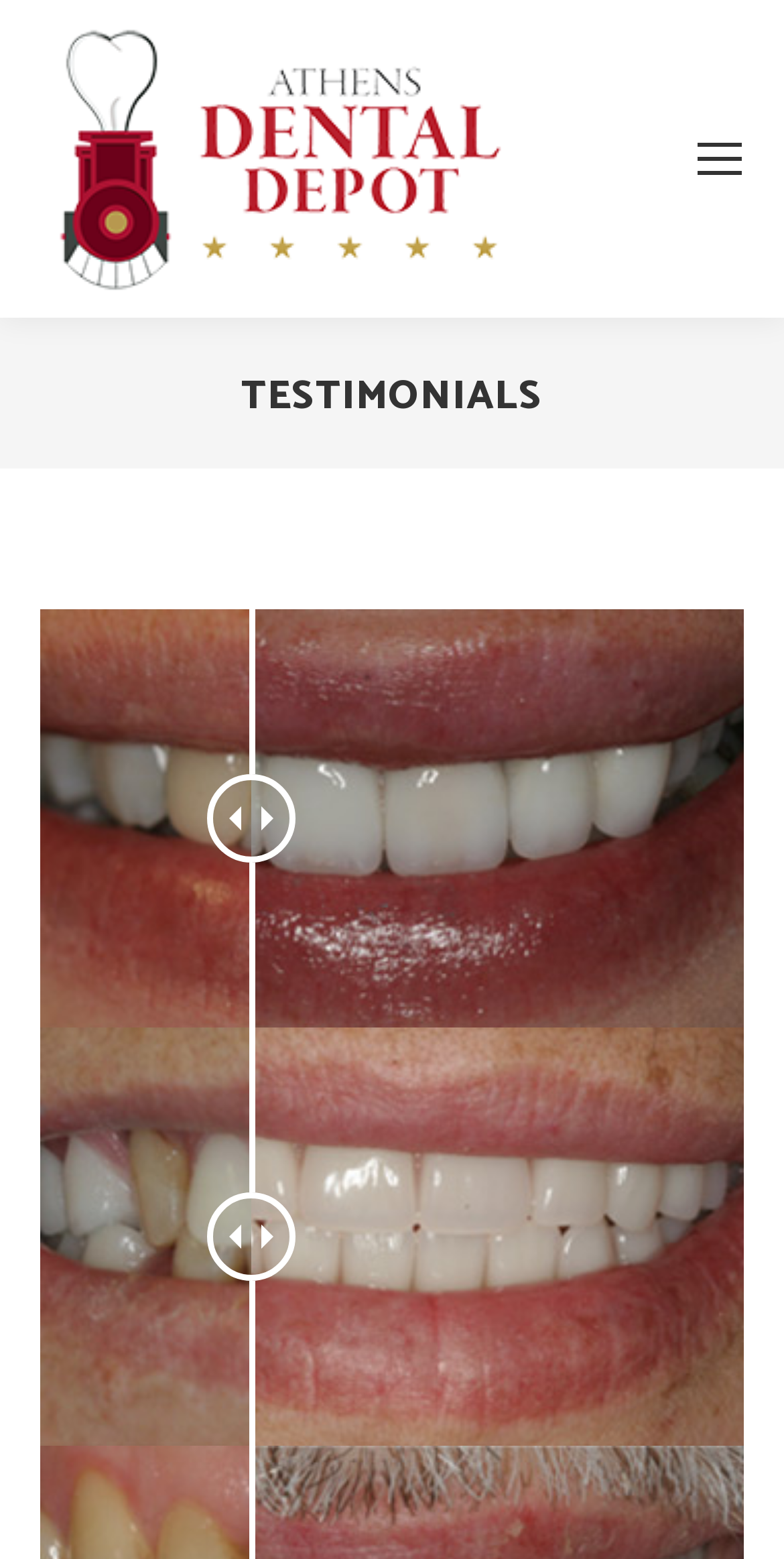What is the main section of the webpage?
Please provide an in-depth and detailed response to the question.

The main section of the webpage is indicated by the heading element with the text 'TESTIMONIALS', which is located below the top navigation bar and above the other content on the webpage.